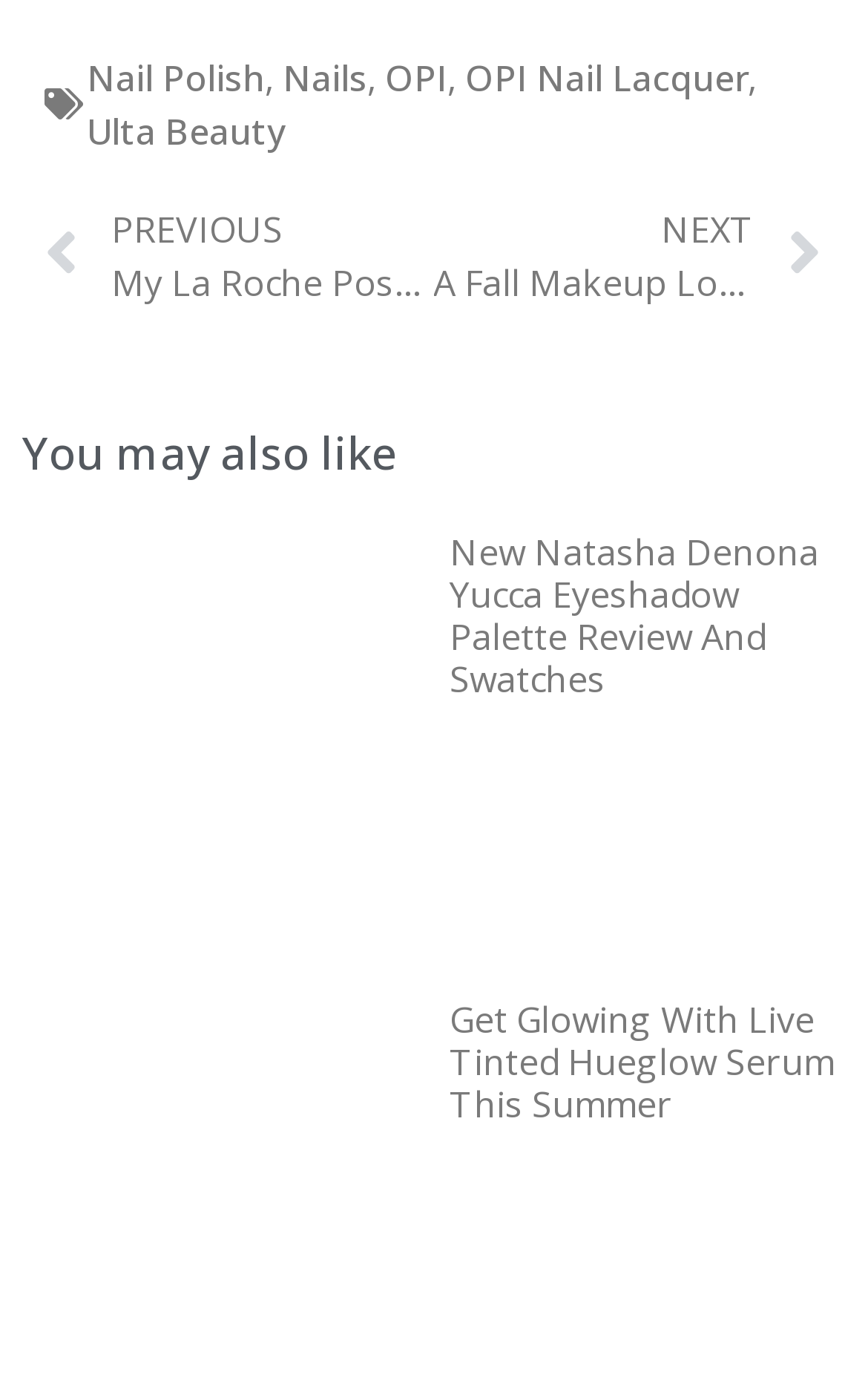Identify the bounding box coordinates of the area that should be clicked in order to complete the given instruction: "Learn about Get Glowing With Live Tinted Hueglow Serum This Summer". The bounding box coordinates should be four float numbers between 0 and 1, i.e., [left, top, right, bottom].

[0.518, 0.719, 0.962, 0.816]